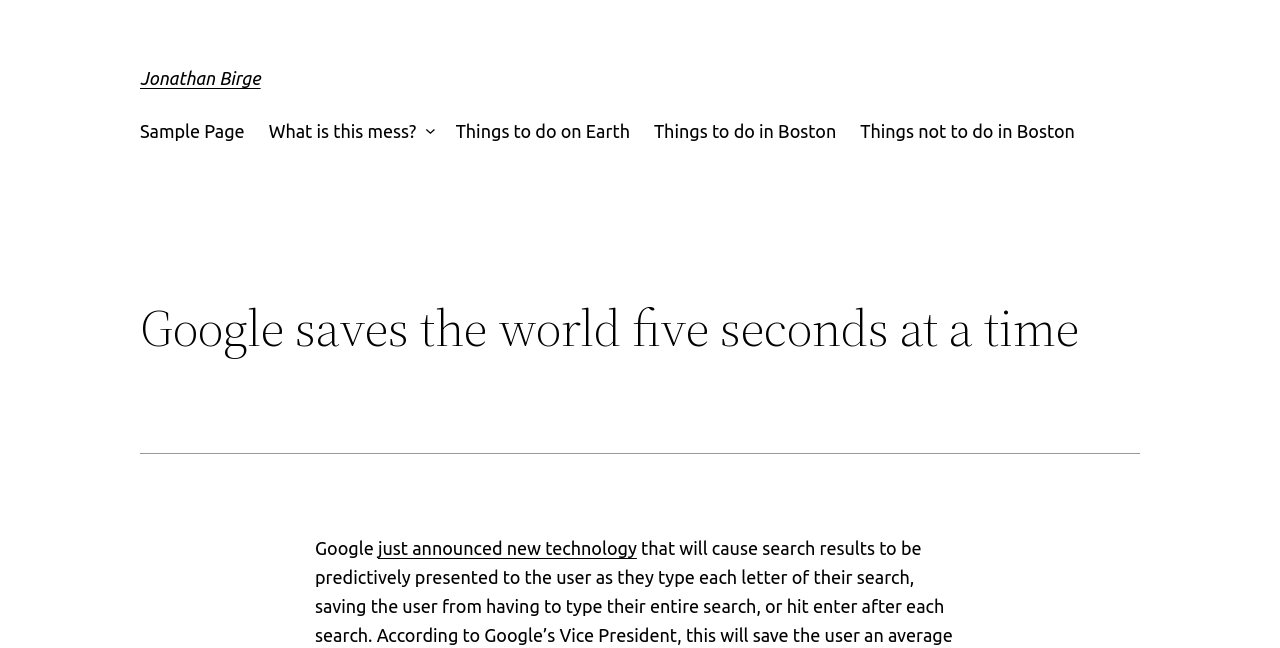Predict the bounding box coordinates of the UI element that matches this description: "just announced new technology". The coordinates should be in the format [left, top, right, bottom] with each value between 0 and 1.

[0.295, 0.831, 0.498, 0.862]